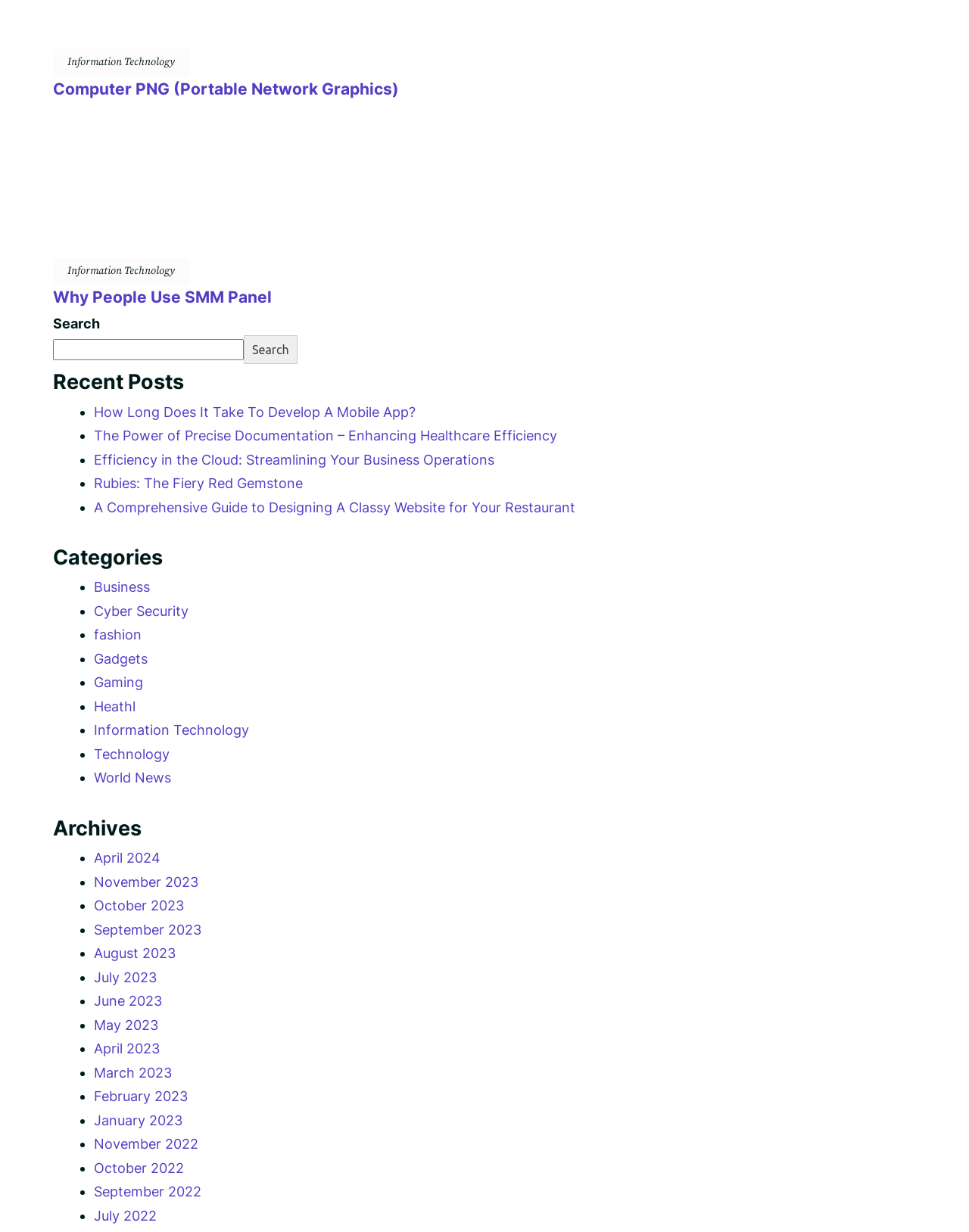How many list markers are there in the 'Archives' section?
Based on the image content, provide your answer in one word or a short phrase.

24